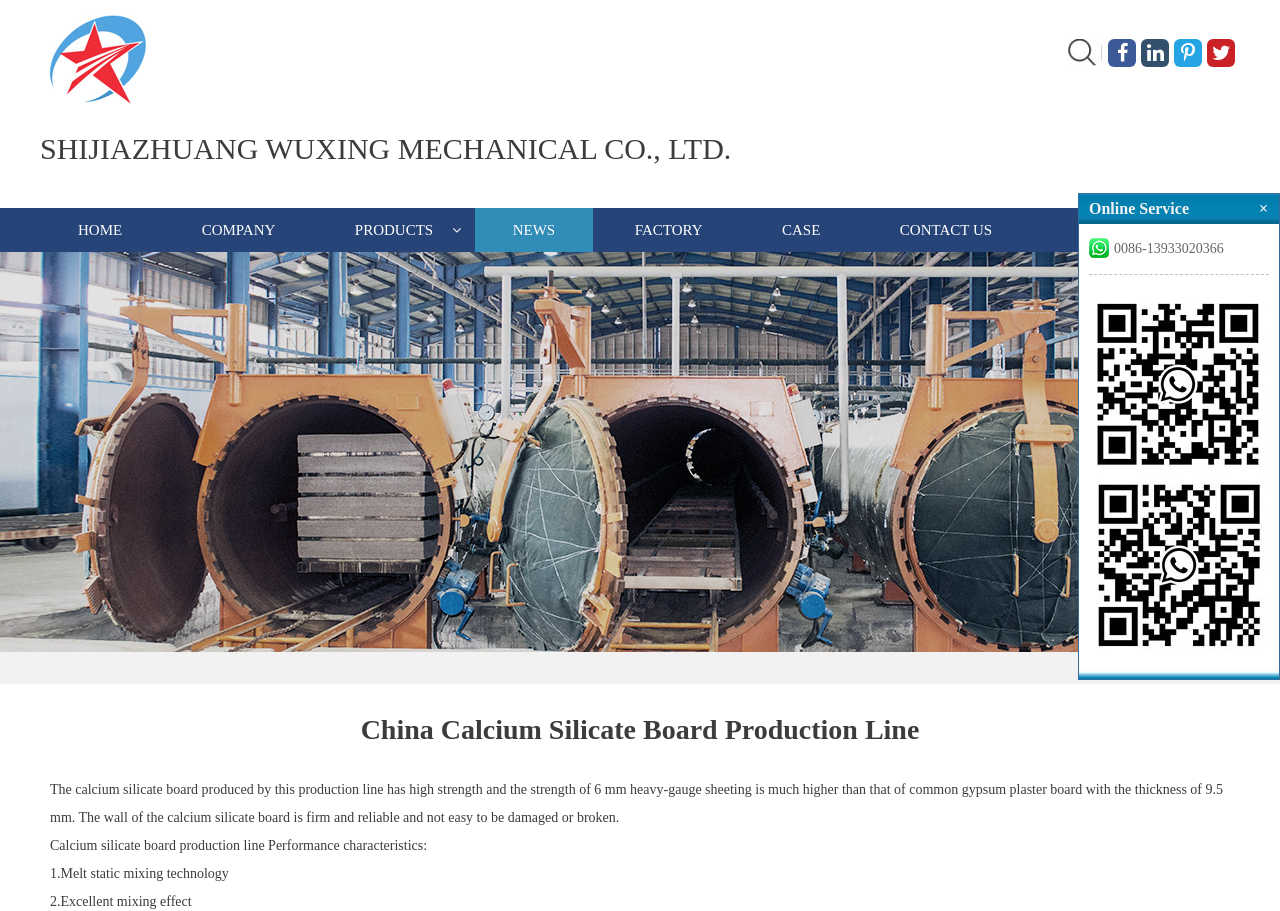Extract the bounding box coordinates of the UI element described: "Home". Provide the coordinates in the format [left, top, right, bottom] with values ranging from 0 to 1.

[0.031, 0.228, 0.125, 0.277]